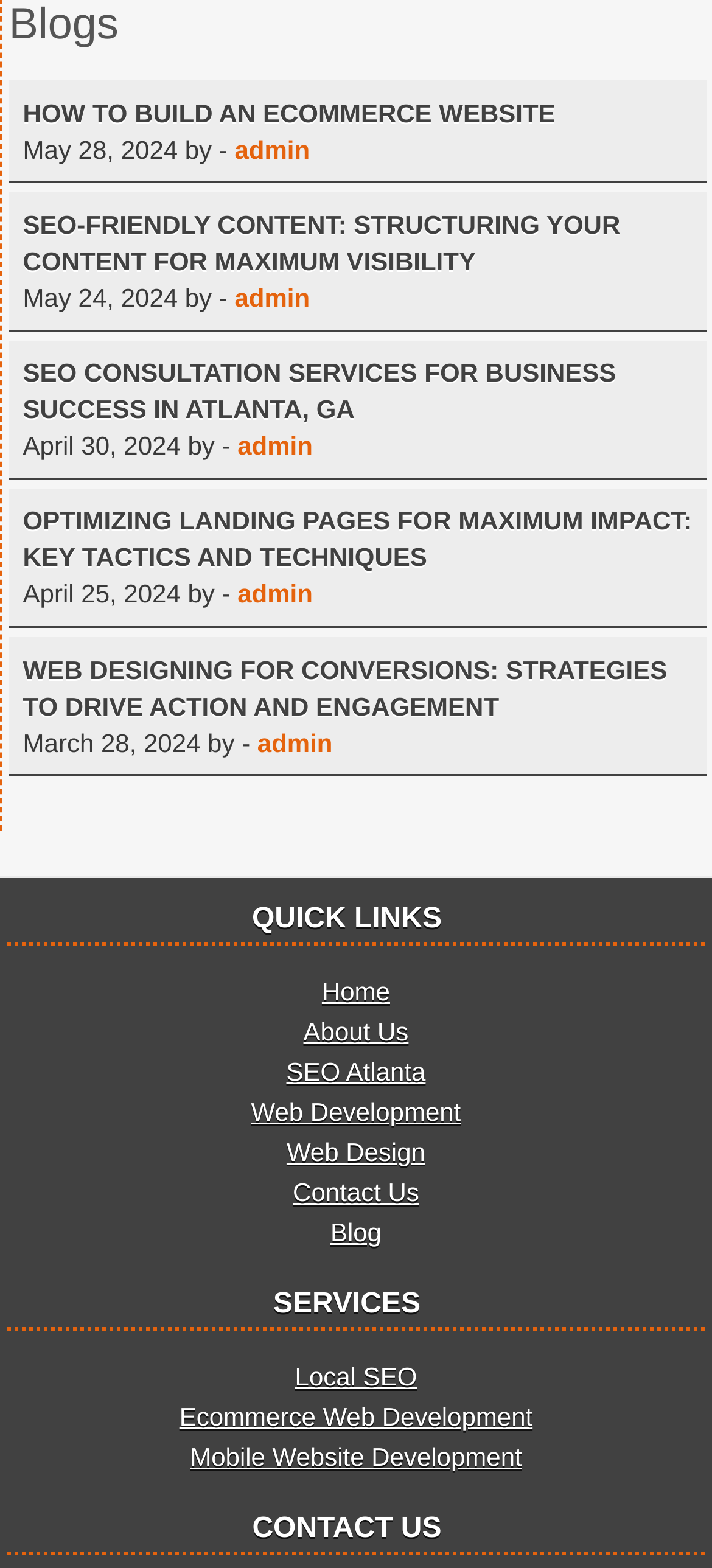Please specify the bounding box coordinates of the element that should be clicked to execute the given instruction: 'read about how to build an ecommerce website'. Ensure the coordinates are four float numbers between 0 and 1, expressed as [left, top, right, bottom].

[0.032, 0.062, 0.78, 0.081]